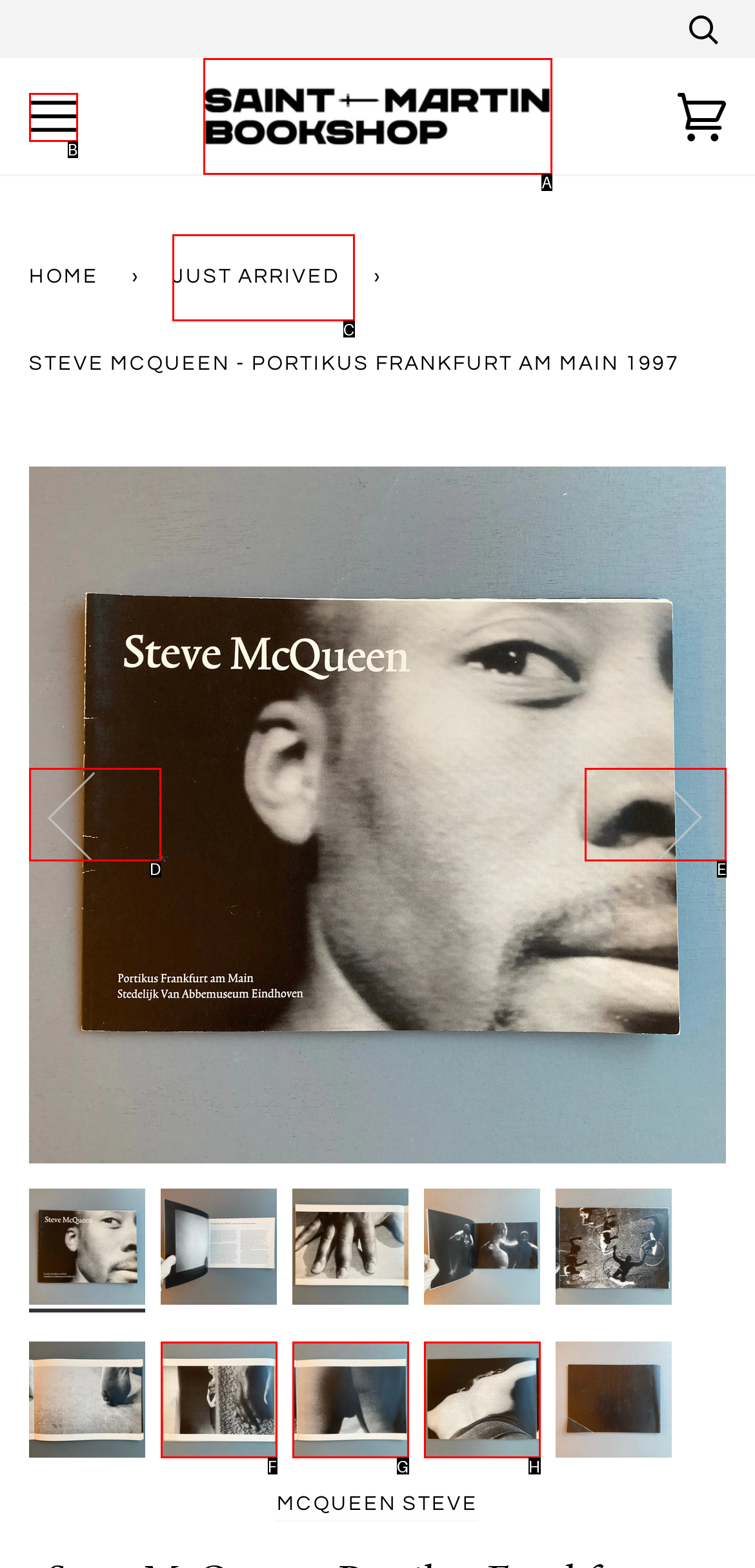Identify the option that corresponds to the description: parent_node: Cart aria-label="Menu". Provide only the letter of the option directly.

B